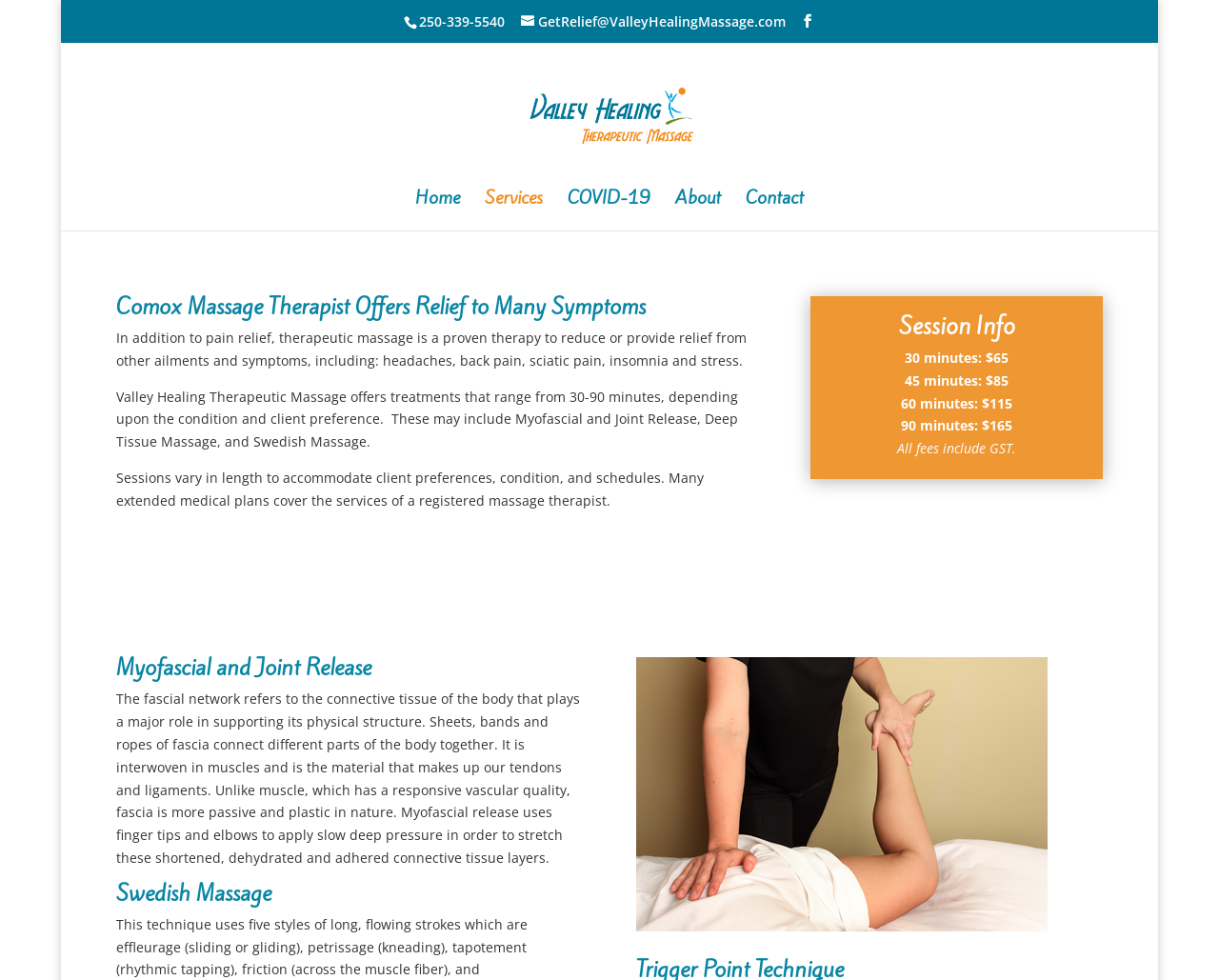Produce an elaborate caption capturing the essence of the webpage.

The webpage is about Valley Healing Therapeutic Massage services. At the top, there are three links: a phone number "250-339-5540", an email address "GetRelief@ValleyHealingMassage.com", and a Facebook icon. Next to these links, there is a logo image of Valley Healing Therapeutic Massage.

Below the logo, there is a navigation menu with five links: "Home", "Services", "COVID-19", "About", and "Contact". 

The main content of the page is divided into four sections. The first section has a heading "Comox Massage Therapist Offers Relief to Many Symptoms" and describes the benefits of therapeutic massage, including pain relief, reduction of headaches, back pain, sciatic pain, insomnia, and stress. 

The second section explains the treatment options offered by Valley Healing Therapeutic Massage, including Myofascial and Joint Release, Deep Tissue Massage, and Swedish Massage, with varying session lengths from 30 to 90 minutes.

The third section is titled "Session Info" and lists the prices for different session lengths: 30 minutes for $65, 45 minutes for $85, 60 minutes for $115, and 90 minutes for $165, with a note that all fees include GST.

The last section is divided into two subsections, one describing Myofascial and Joint Release, and the other describing Swedish Massage, both explaining the techniques and benefits of these massage therapies.